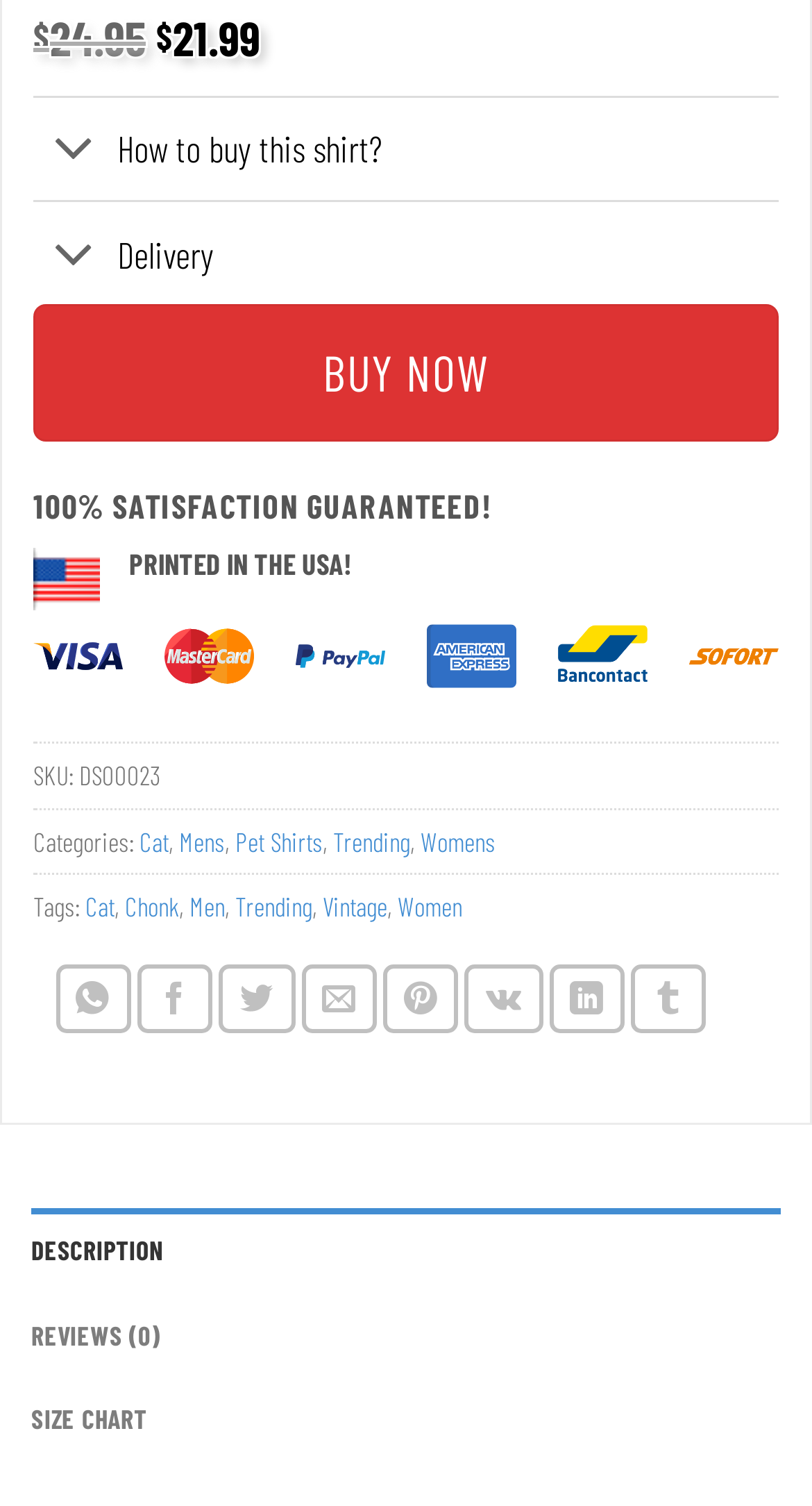Please provide a one-word or short phrase answer to the question:
What is the guarantee offered for this product?

100% SATISFACTION GUARANTEED!